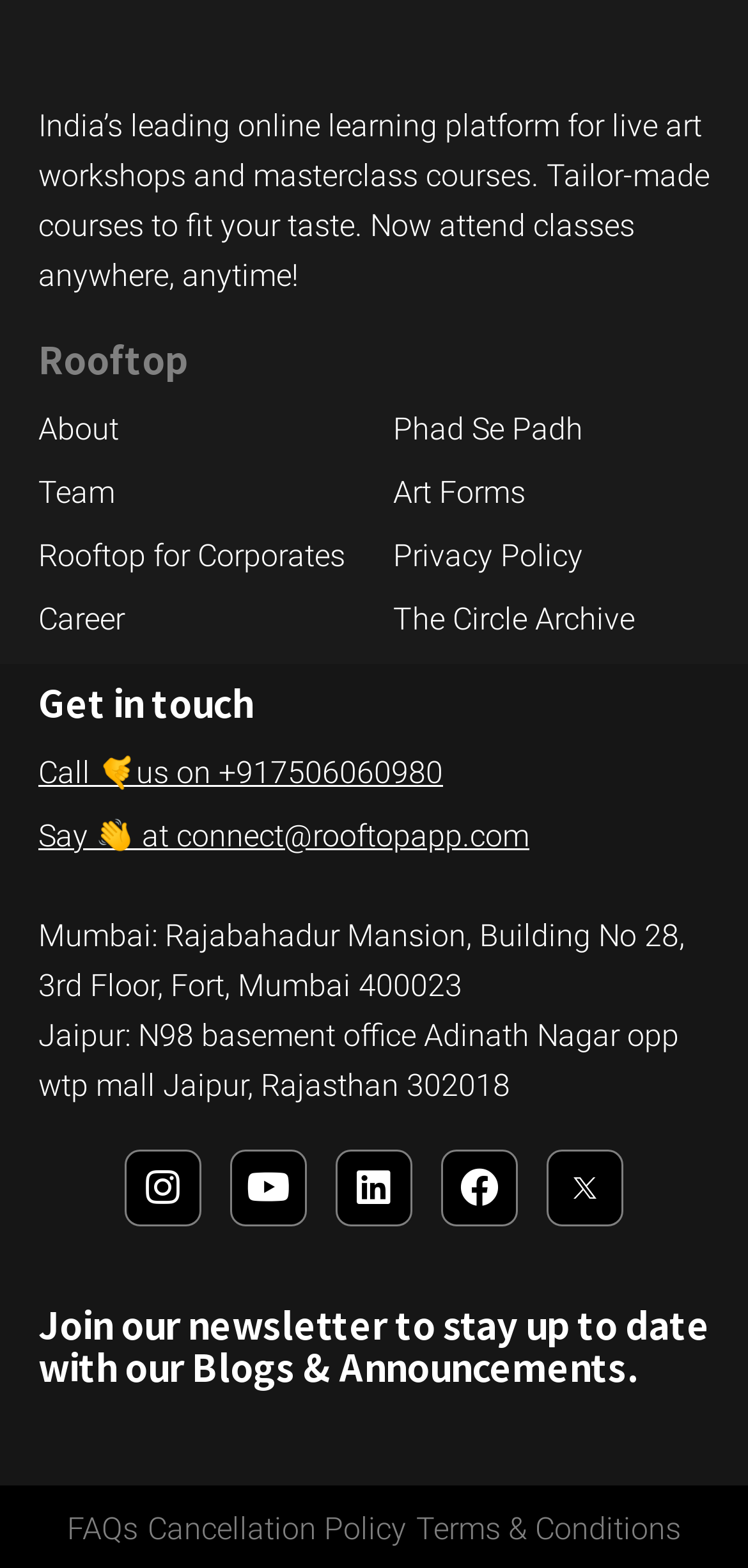What is the purpose of the newsletter?
Provide a comprehensive and detailed answer to the question.

The purpose of the newsletter can be found in the heading element with the text 'Join our newsletter to stay up to date with our Blogs & Announcements' at the bottom of the webpage.